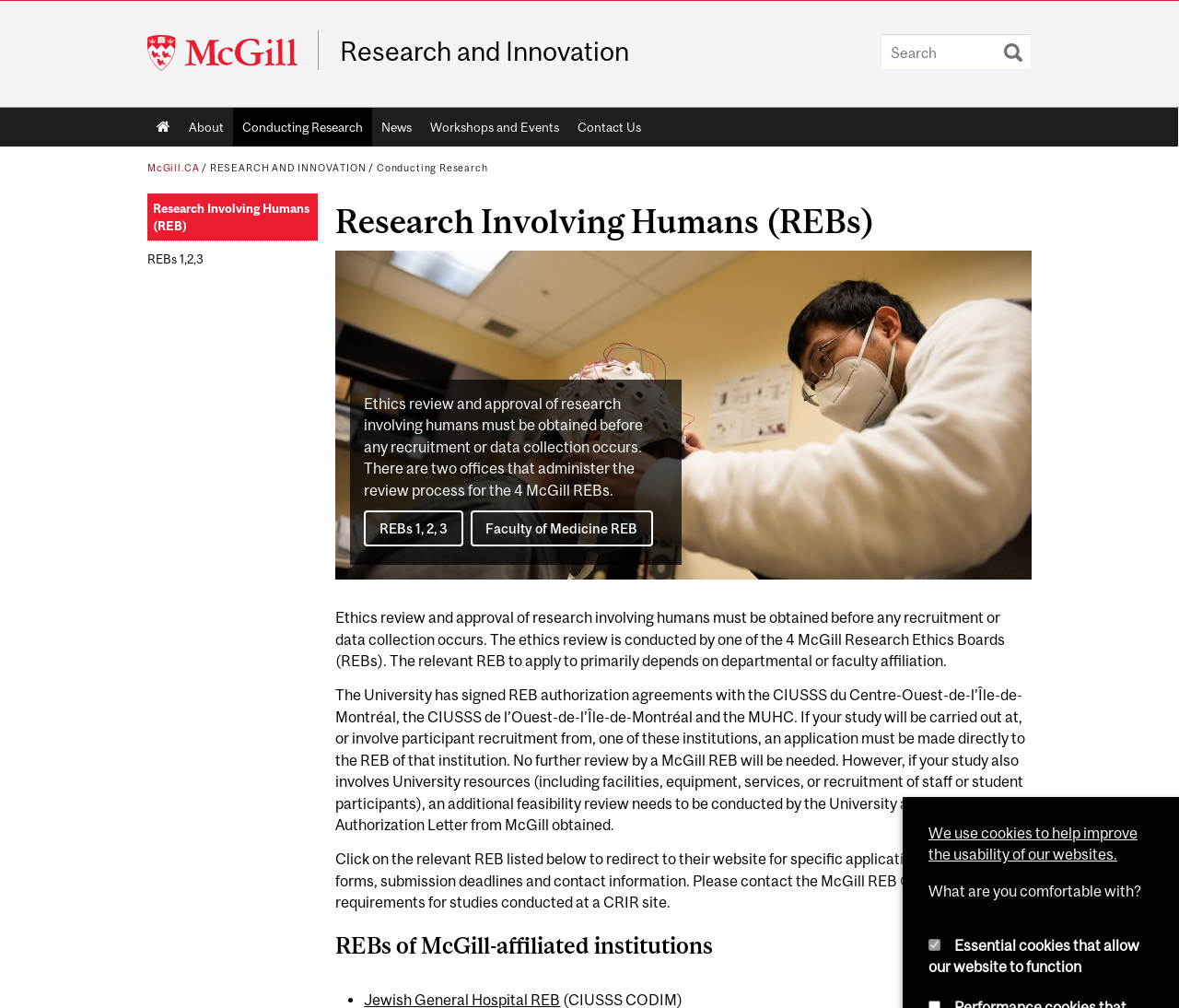Find the bounding box coordinates of the element you need to click on to perform this action: 'Search for something'. The coordinates should be represented by four float values between 0 and 1, in the format [left, top, right, bottom].

[0.747, 0.044, 0.875, 0.06]